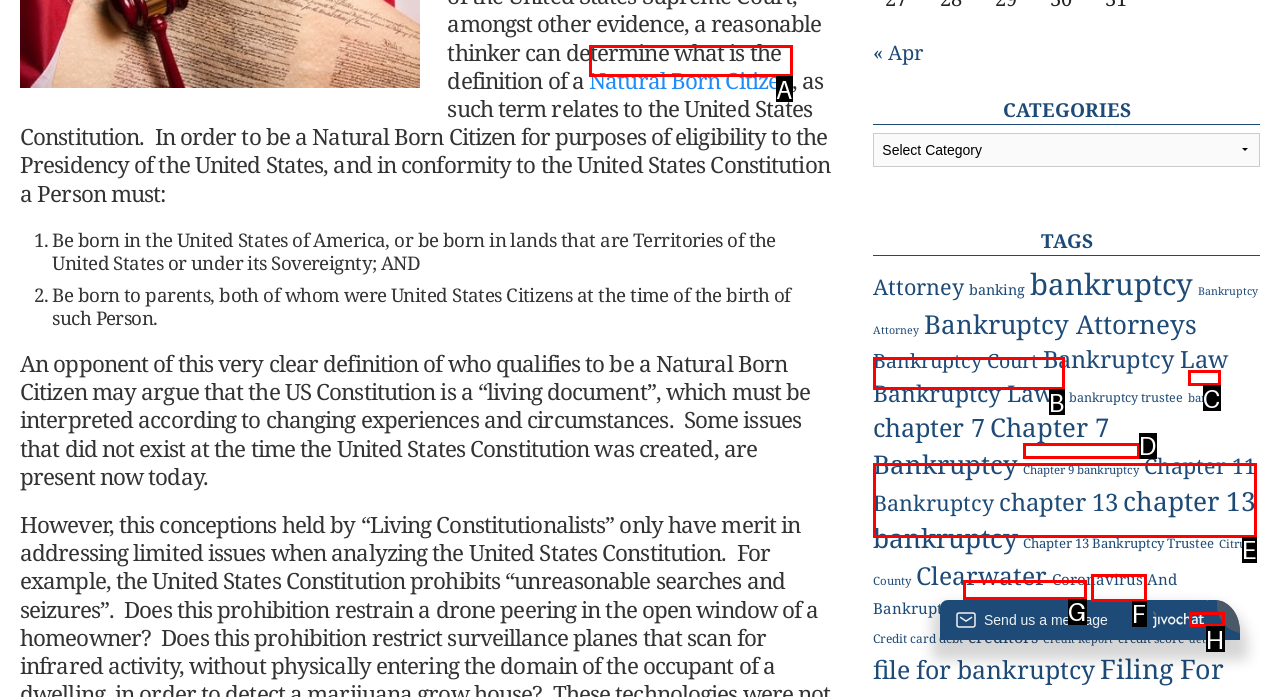Match the HTML element to the description: Chapter 9 bankruptcy. Answer with the letter of the correct option from the provided choices.

D